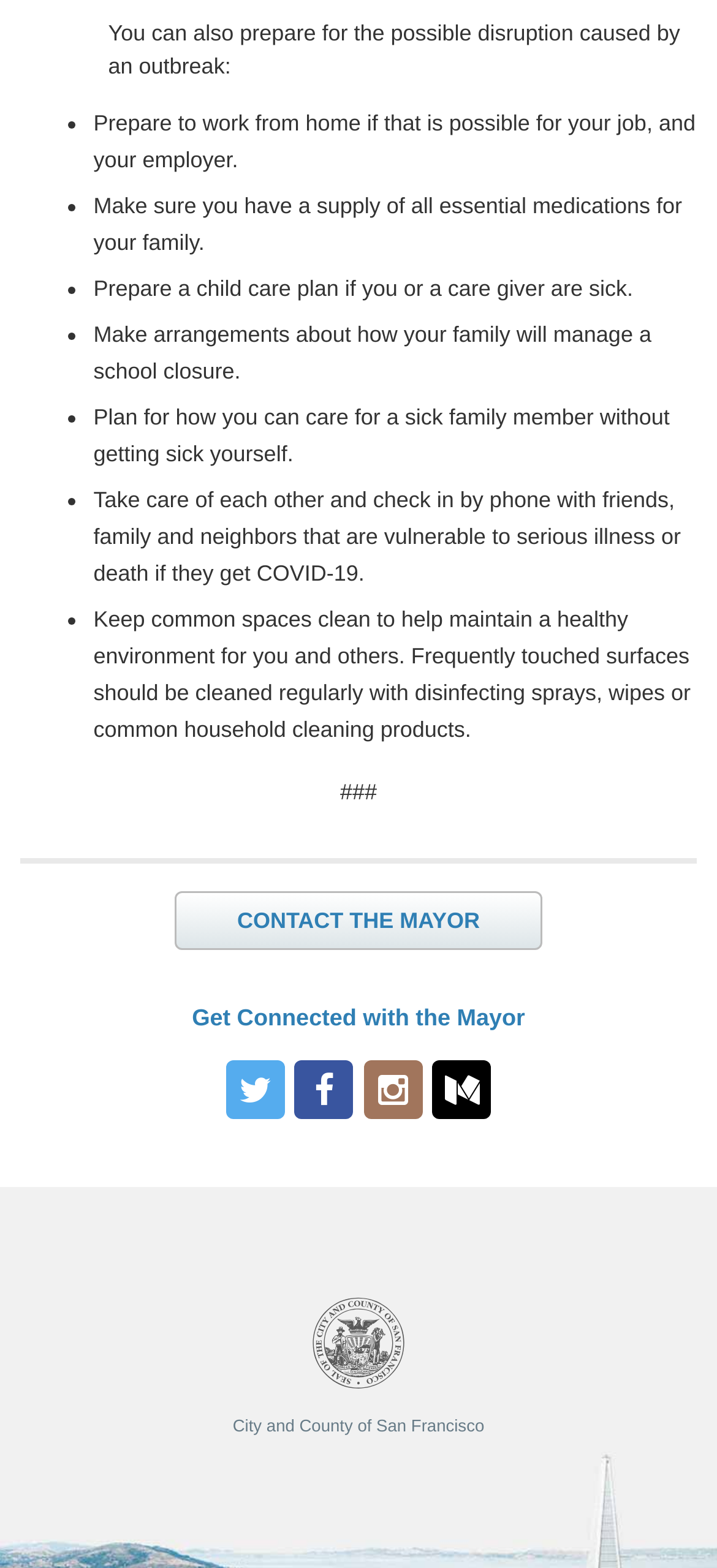Find the bounding box coordinates for the HTML element described in this sentence: "title="Visit us on Medium"". Provide the coordinates as four float numbers between 0 and 1, in the format [left, top, right, bottom].

[0.602, 0.677, 0.684, 0.714]